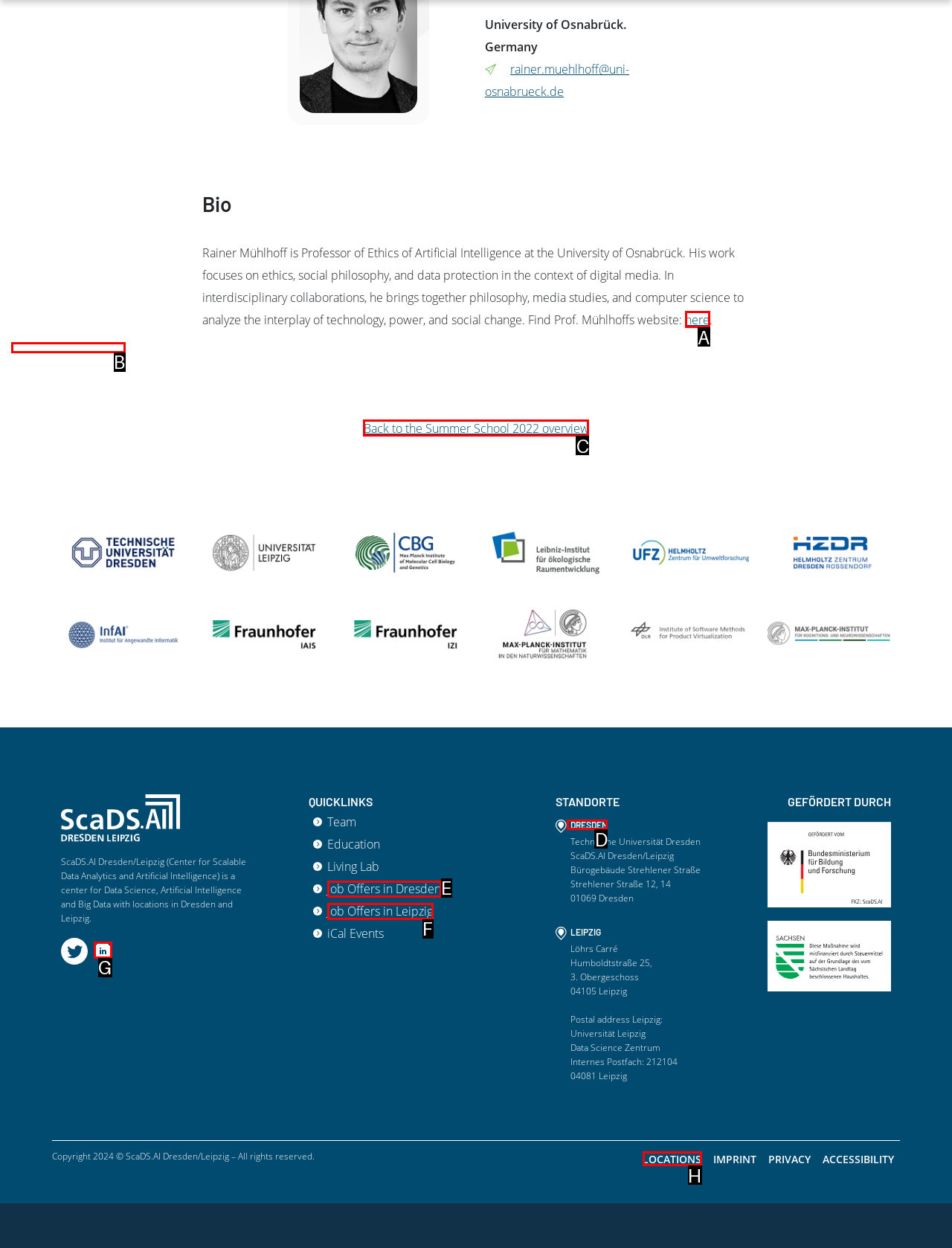Point out the correct UI element to click to carry out this instruction: Click the 'Legals' link
Answer with the letter of the chosen option from the provided choices directly.

None